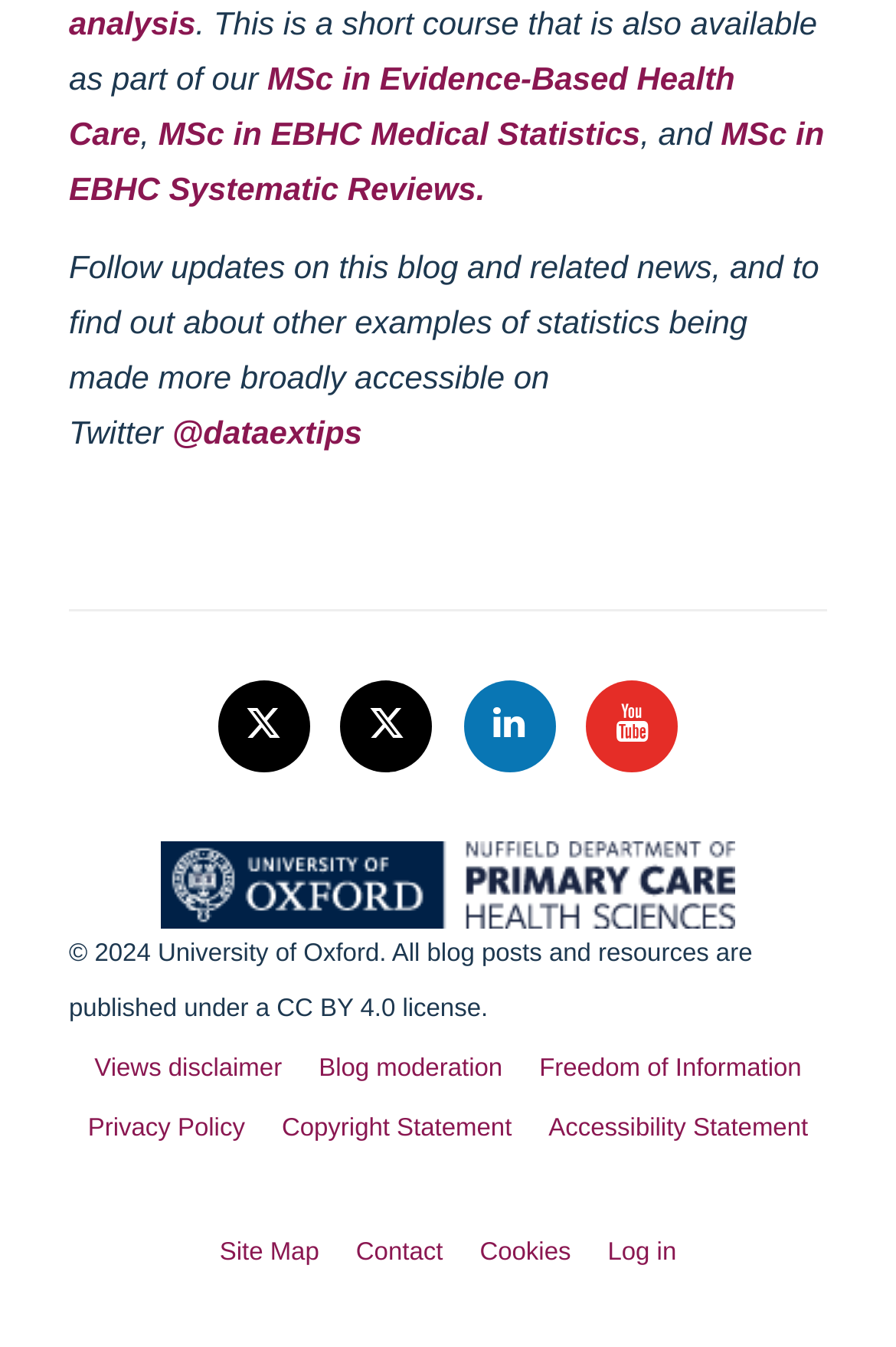Show me the bounding box coordinates of the clickable region to achieve the task as per the instruction: "Log in".

[0.678, 0.92, 0.755, 0.941]